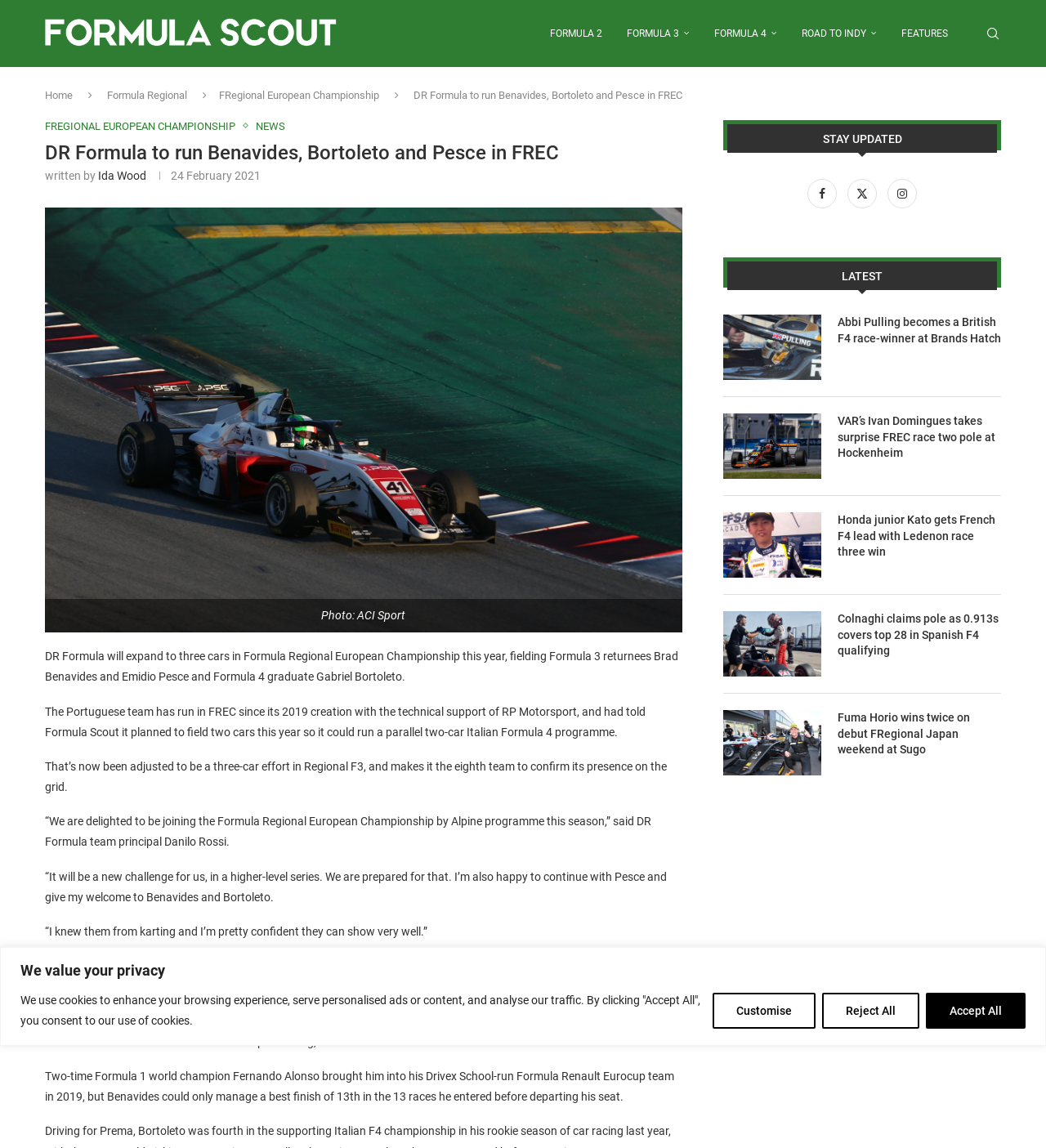What is the name of the team principal?
Could you give a comprehensive explanation in response to this question?

The article quotes the team principal, Danilo Rossi, saying 'We are delighted to be joining the Formula Regional European Championship by Alpine programme this season.' Therefore, the name of the team principal is Danilo Rossi.